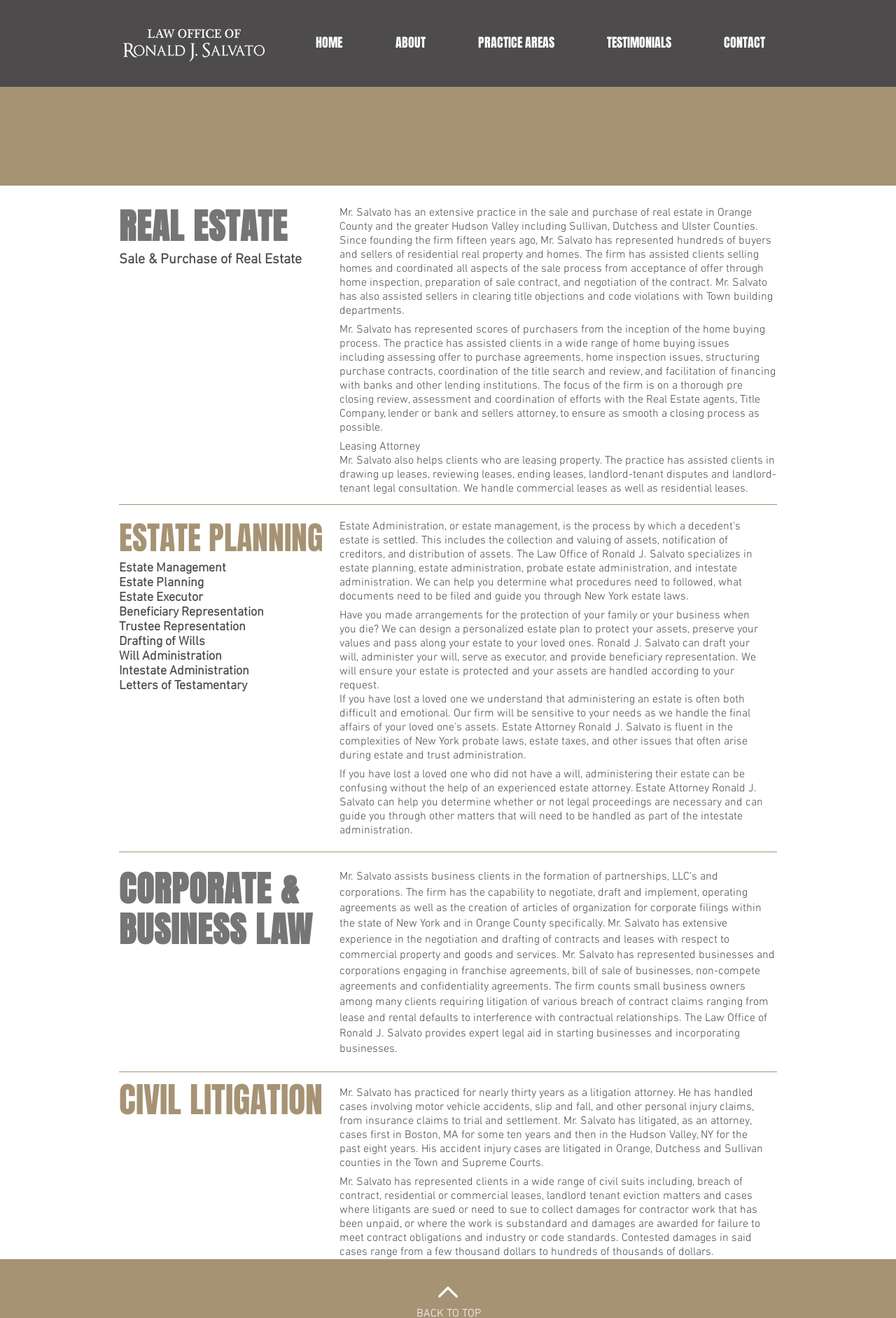Respond with a single word or phrase for the following question: 
What types of cases does Mr. Salvato handle in Civil Litigation?

Motor vehicle accidents, Slip and fall, Breach of contract